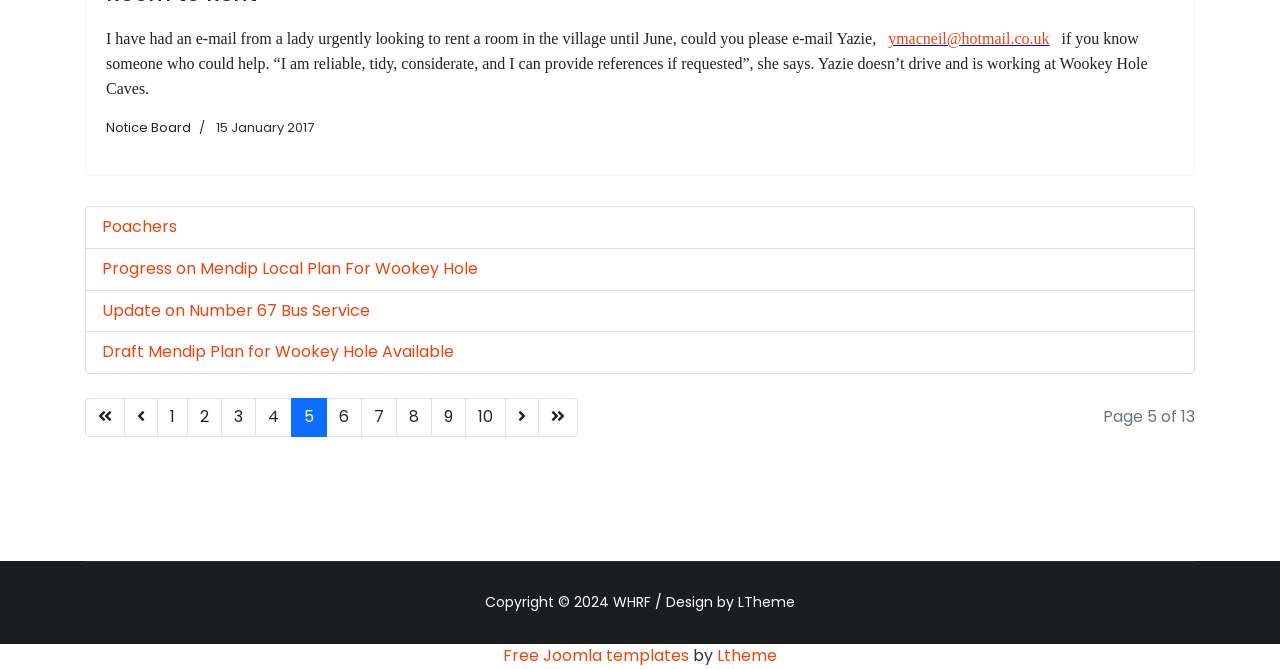What is the name of the caves mentioned in the notice?
Answer with a single word or phrase by referring to the visual content.

Wookey Hole Caves